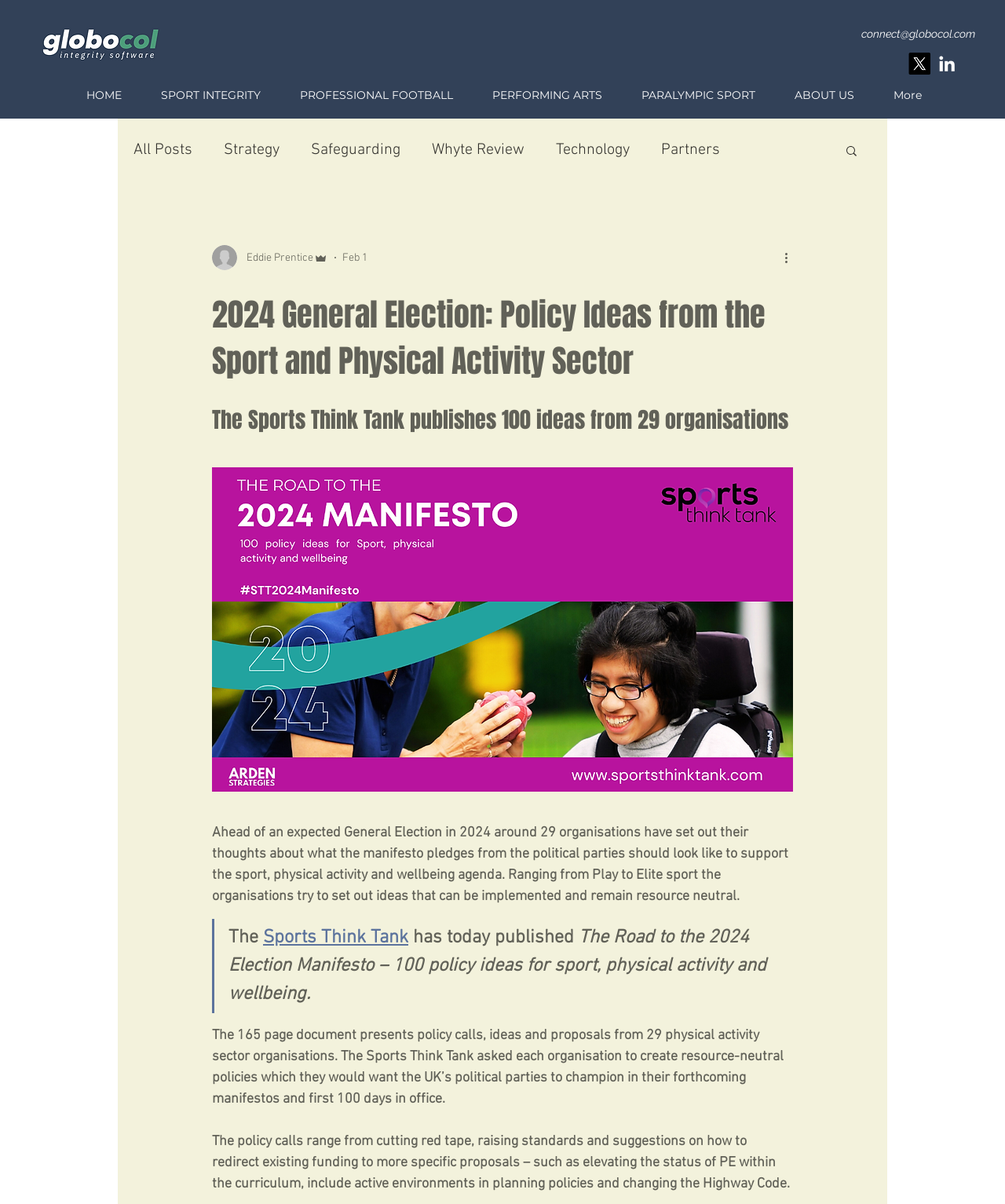Given the description of a UI element: "Technology", identify the bounding box coordinates of the matching element in the webpage screenshot.

[0.553, 0.117, 0.627, 0.132]